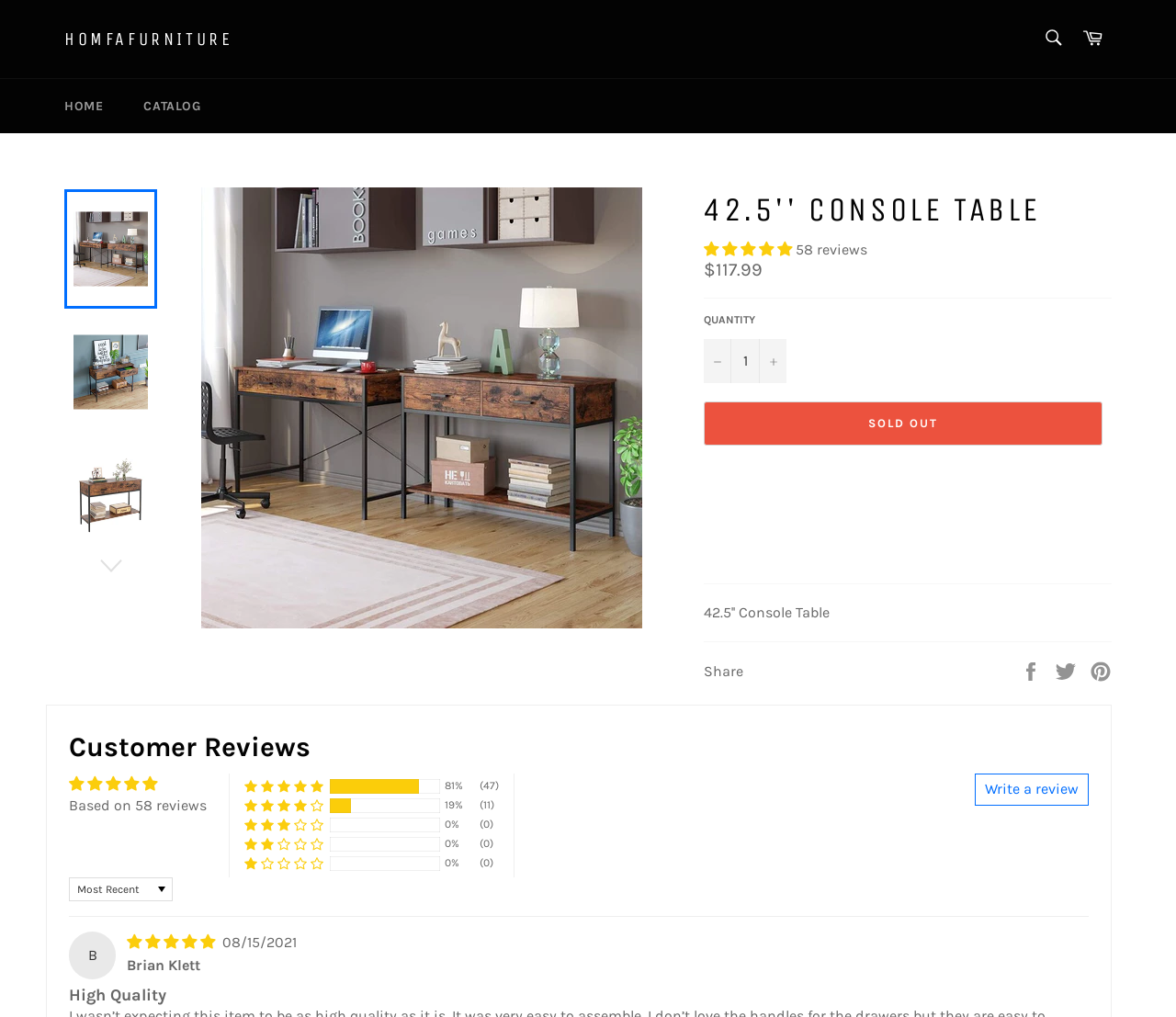How many reviews does the product have?
Refer to the image and provide a concise answer in one word or phrase.

58 reviews